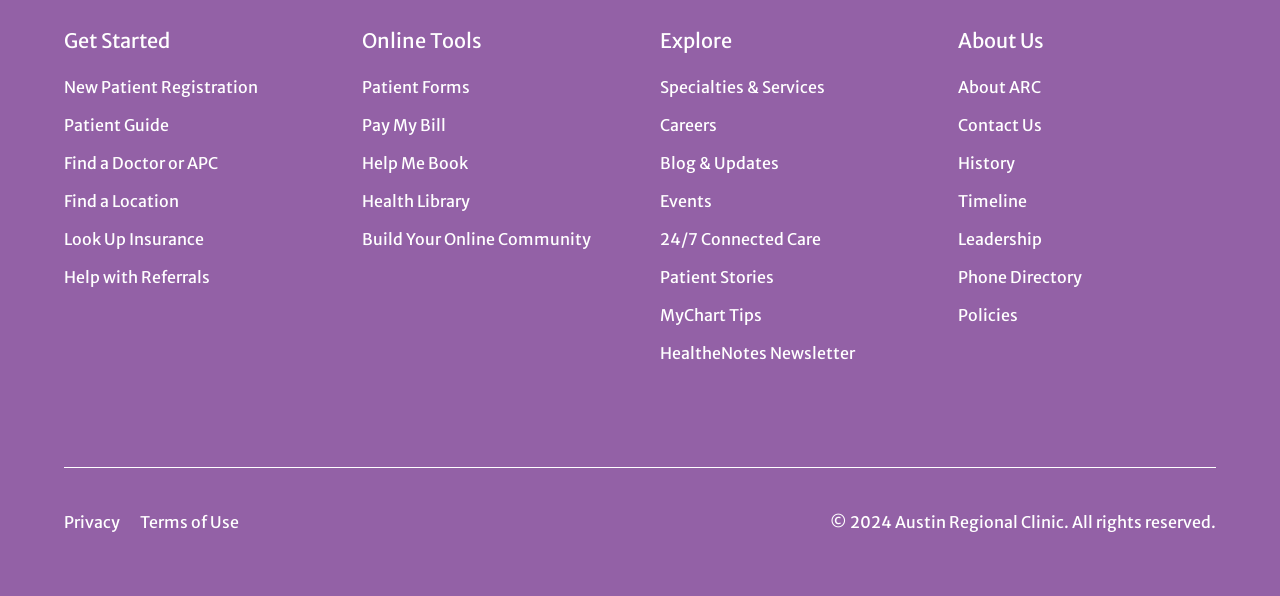Please identify the bounding box coordinates of the clickable area that will fulfill the following instruction: "Find a doctor or APC". The coordinates should be in the format of four float numbers between 0 and 1, i.e., [left, top, right, bottom].

[0.05, 0.257, 0.17, 0.291]